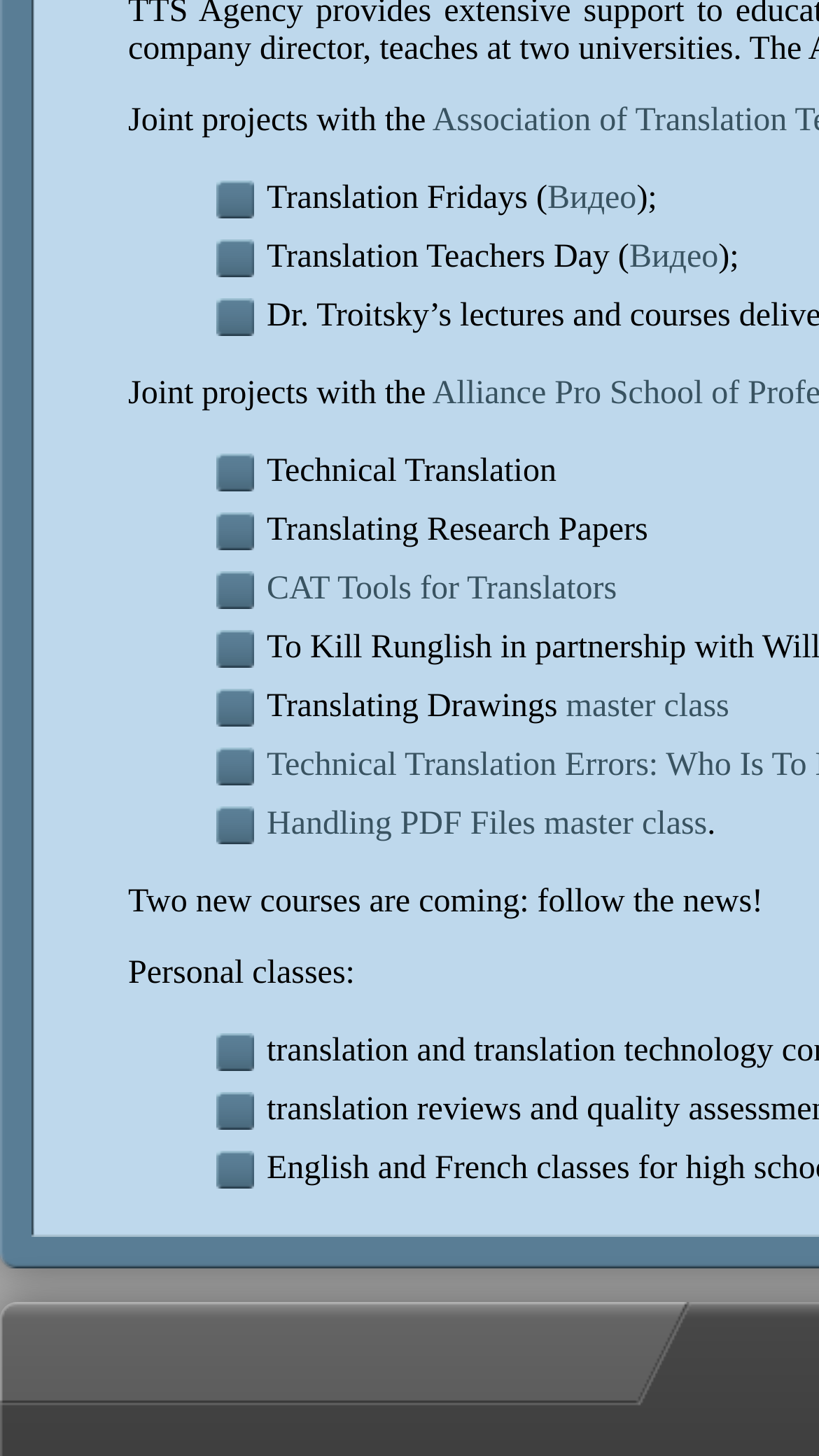Give the bounding box coordinates for this UI element: "Handling PDF Files master class". The coordinates should be four float numbers between 0 and 1, arranged as [left, top, right, bottom].

[0.326, 0.554, 0.864, 0.578]